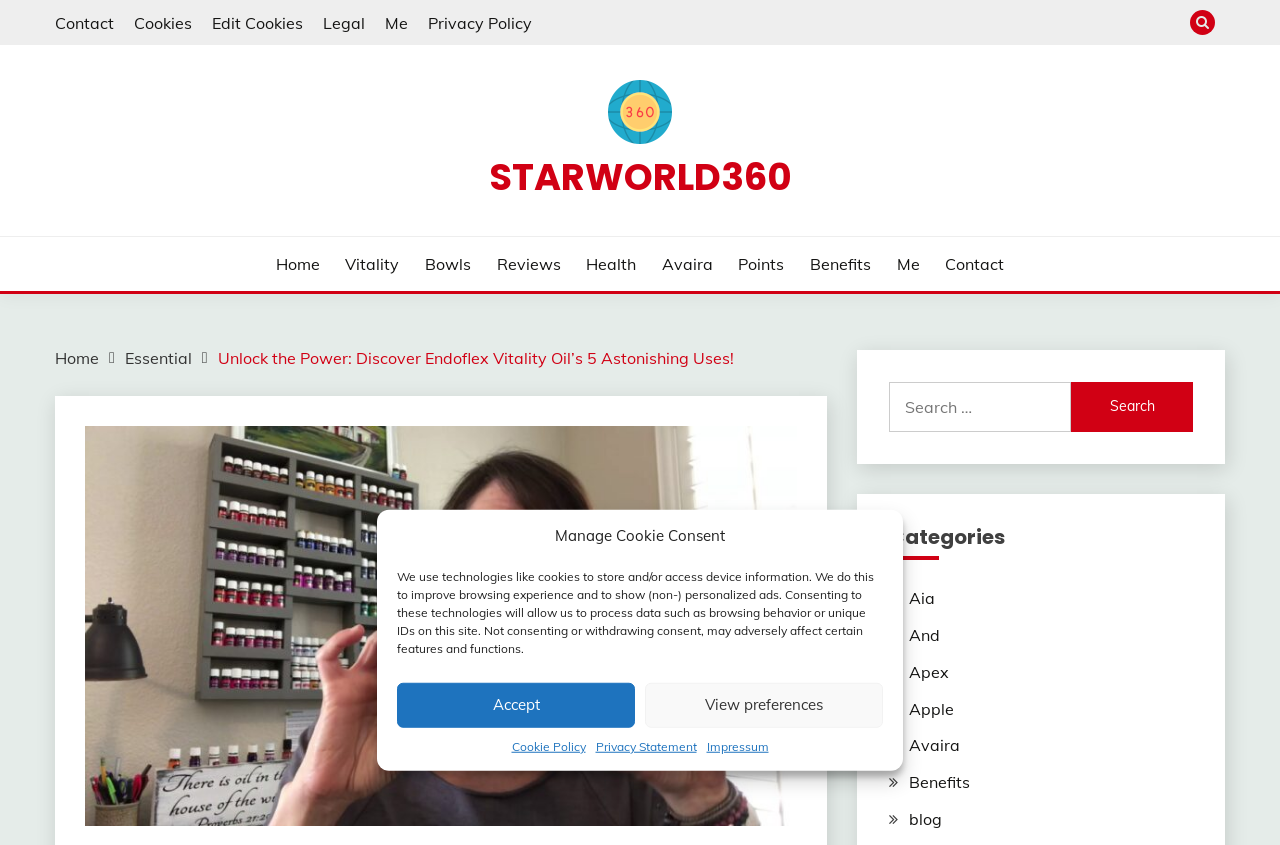Using the provided element description "And", determine the bounding box coordinates of the UI element.

[0.71, 0.74, 0.734, 0.763]